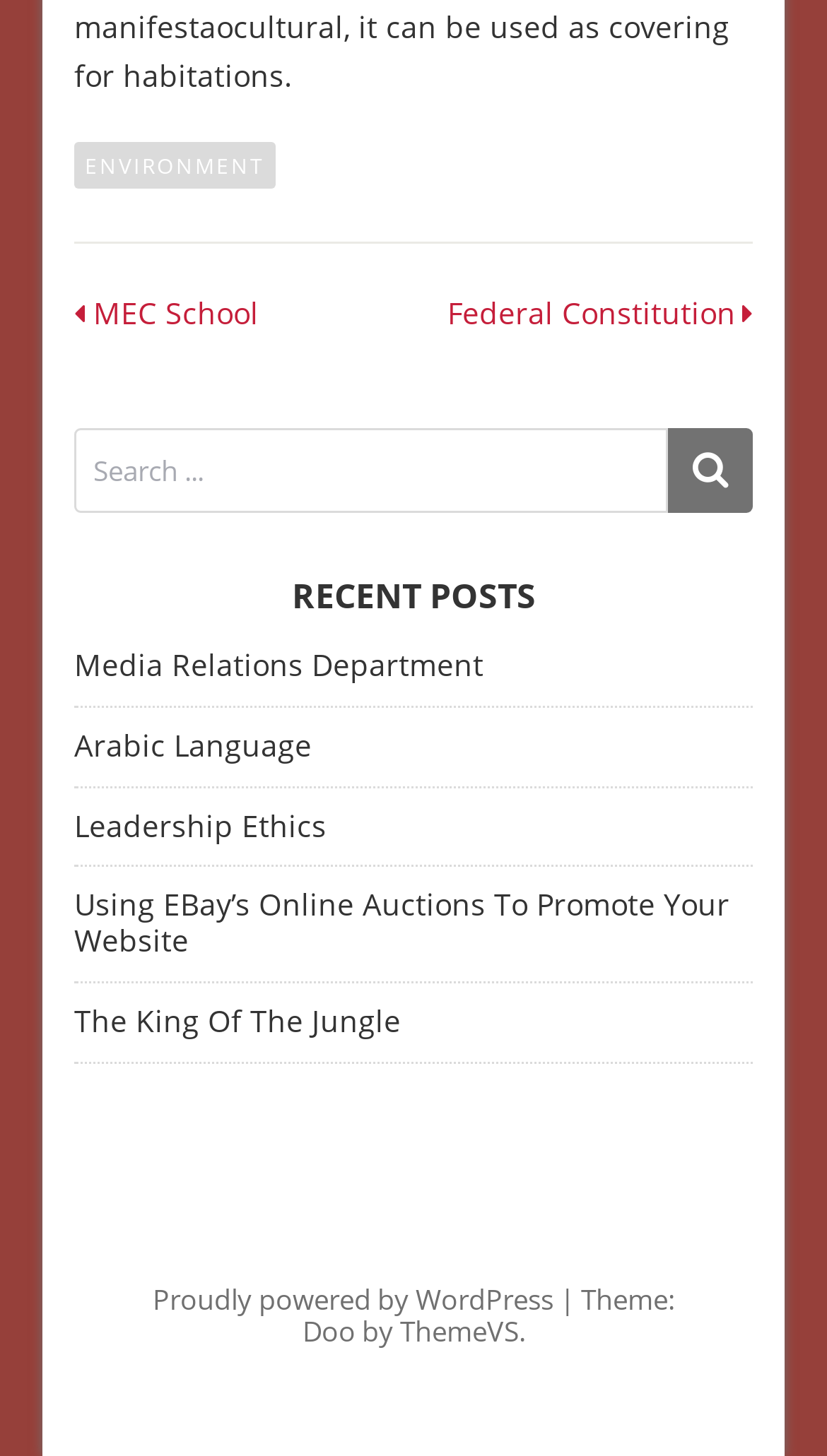What is the name of the platform powering the website?
Please craft a detailed and exhaustive response to the question.

The answer can be found by looking at the text 'Proudly powered by WordPress' which is located at the bottom of the webpage, indicating that the website is built using the WordPress platform.